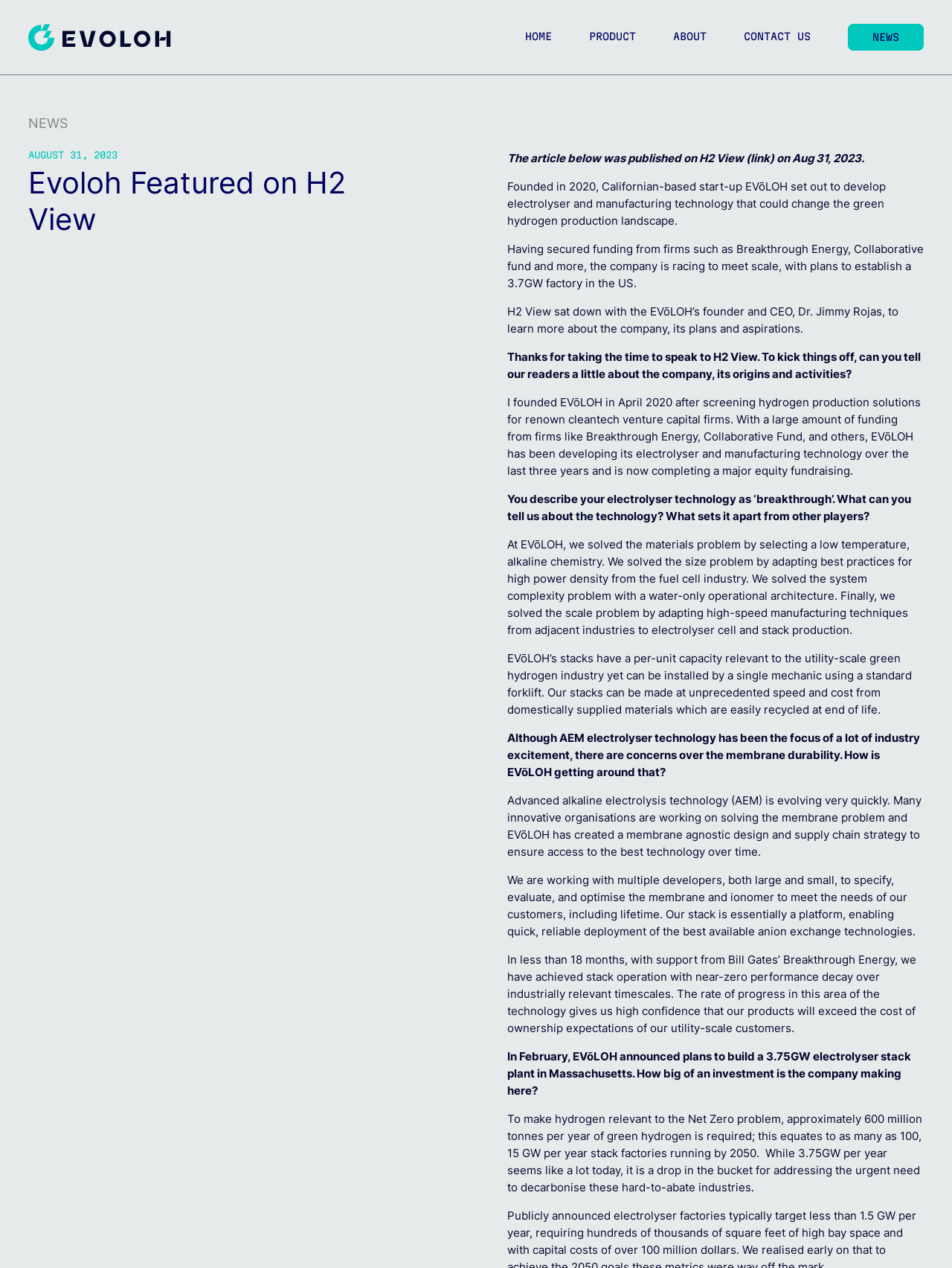Look at the image and answer the question in detail:
Where is EVōLOH planning to build a factory?

I determined the answer by reading the text that mentions the company's plans to build a 3.75GW electrolyser stack plant in Massachusetts.